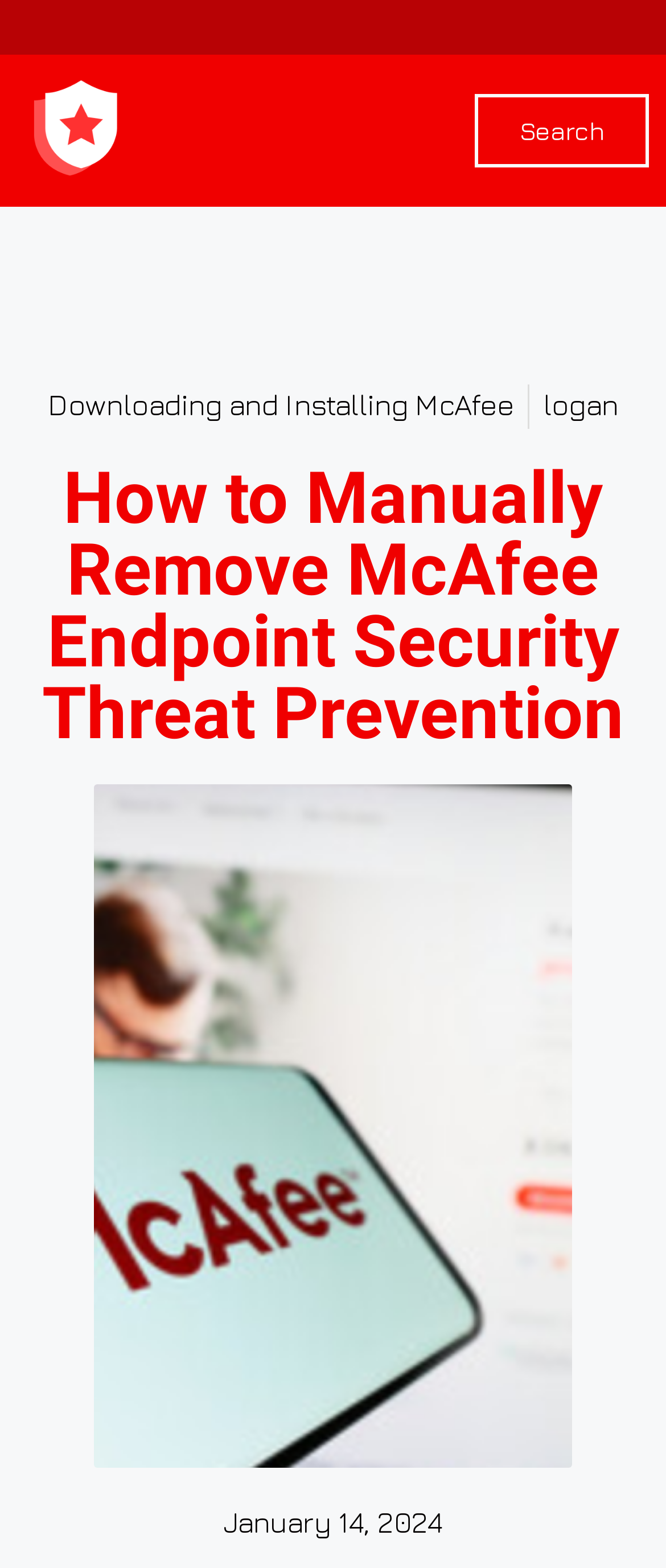Reply to the question with a brief word or phrase: What is the author of the article?

logan